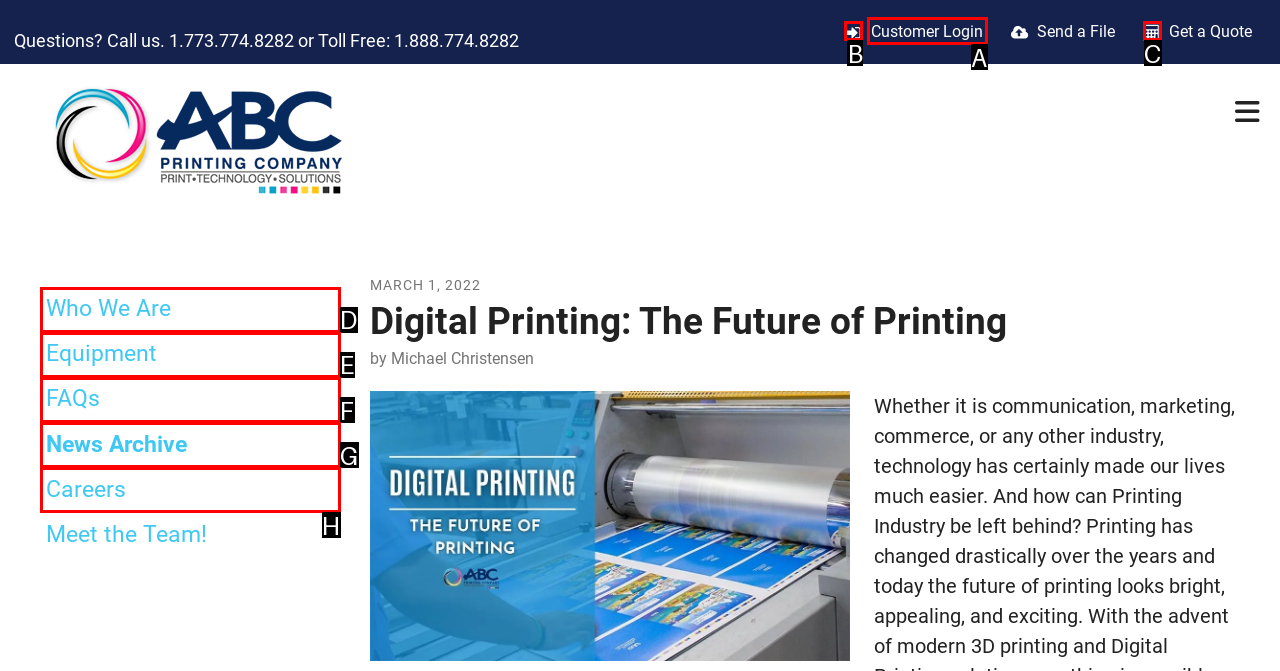Identify the correct UI element to click for the following task: Click Customer Login Choose the option's letter based on the given choices.

B